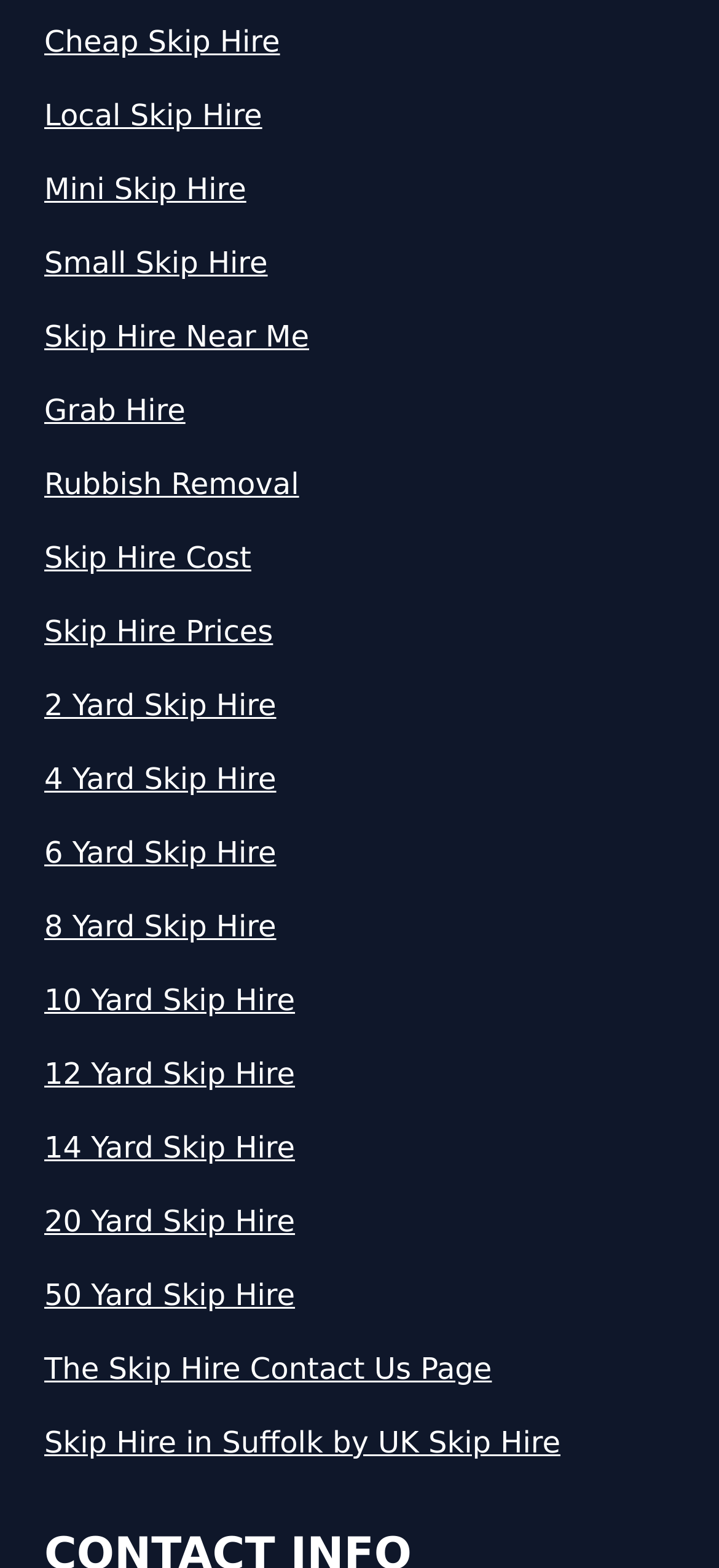Determine the bounding box coordinates of the target area to click to execute the following instruction: "View Skip Hire Near Me."

[0.062, 0.201, 0.938, 0.229]